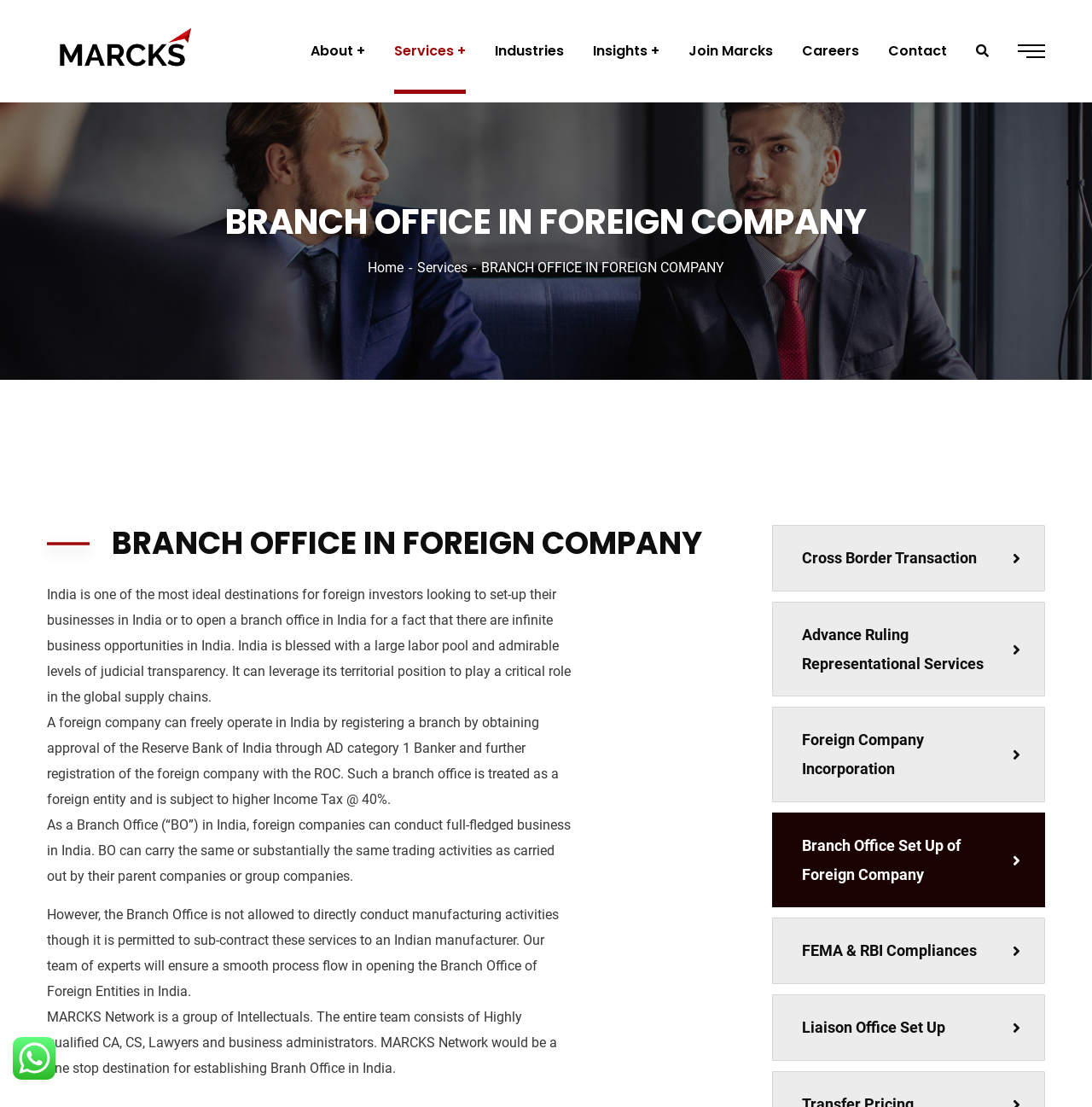Please give the bounding box coordinates of the area that should be clicked to fulfill the following instruction: "Click on the 'Contact' link". The coordinates should be in the format of four float numbers from 0 to 1, i.e., [left, top, right, bottom].

[0.813, 0.008, 0.867, 0.085]